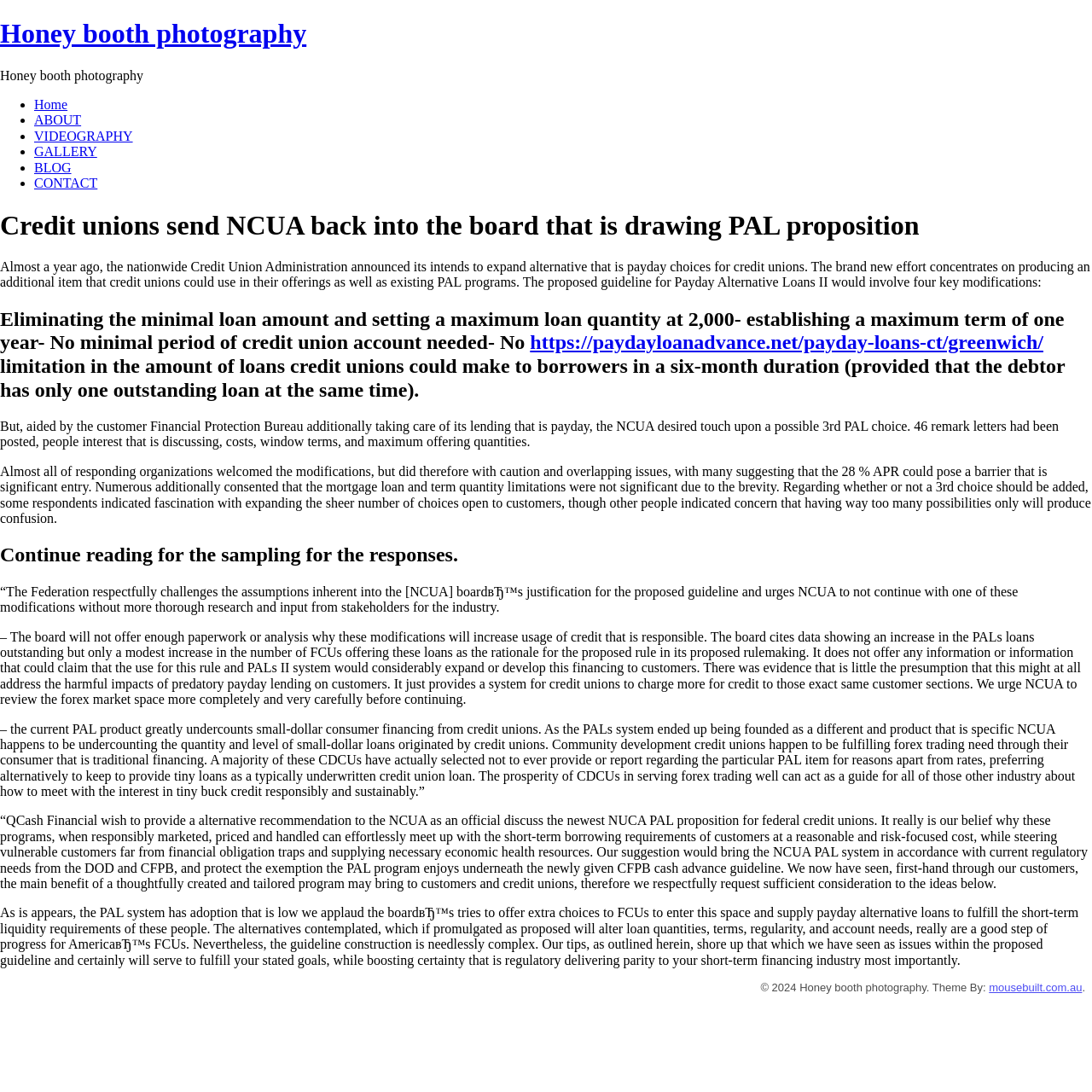Determine the bounding box coordinates of the element that should be clicked to execute the following command: "Search for something".

None